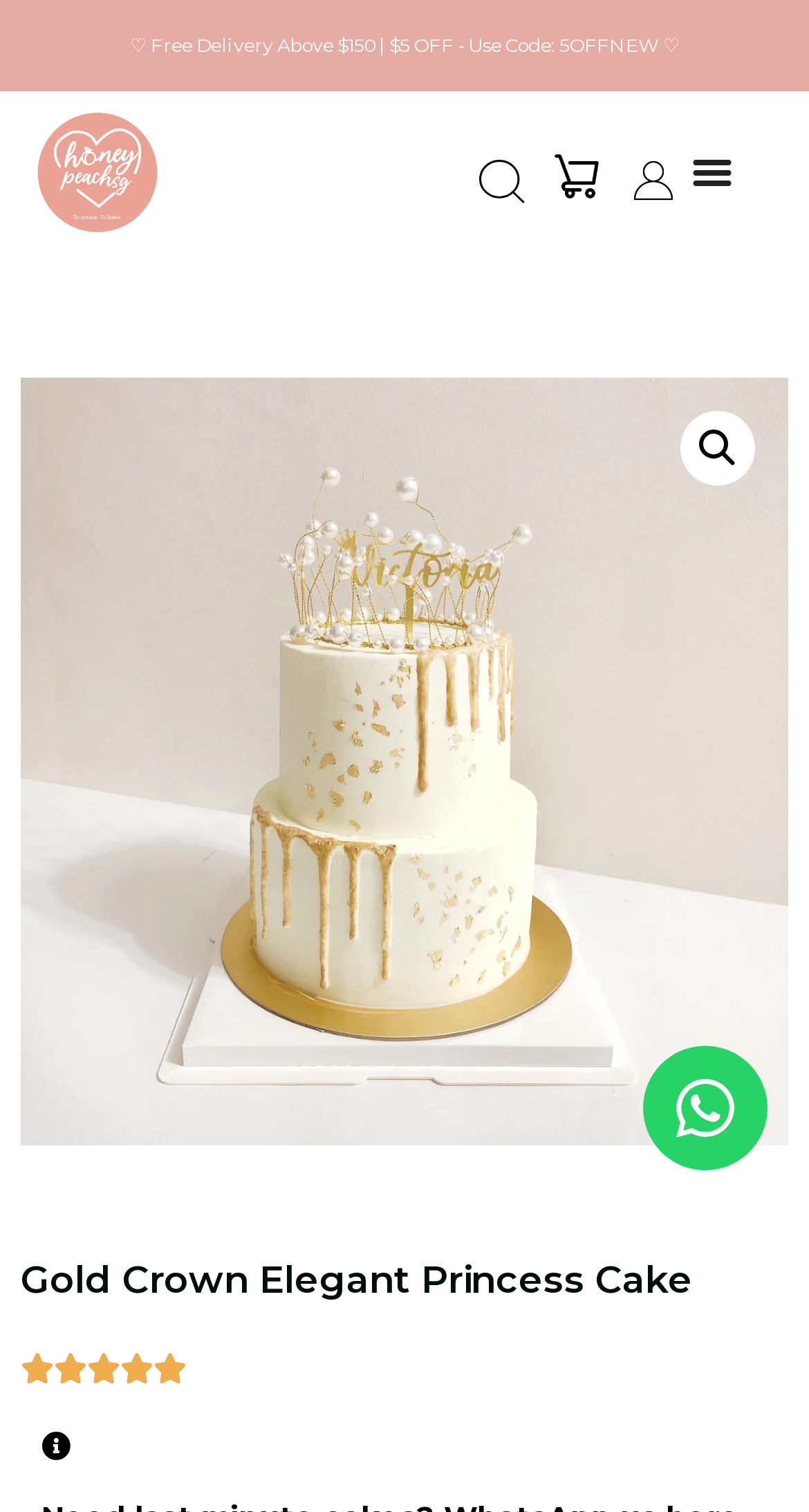Provide an in-depth description of the elements and layout of the webpage.

The webpage is about a custom cake shop, specifically featuring the "Gold Crown Elegant Princess Cake". At the top, there is a heading that promotes free delivery and a discount code. Below this, there is a link to the shop's website, "Honey Peach SG", accompanied by a small logo image. To the right of this, there is a navigation menu labeled "Menu" with a toggle button.

On the top-right corner, there are three buttons: "Search", "Login", and another "Login" button. Each of these buttons has a corresponding image. Below these buttons, there is a large image of the "Gold Crown Elegant Princess Cake" with a link to the cake's page. Above this image, there is a heading with the cake's name.

To the right of the cake image, there is a rating image showing 5 out of 5 stars. At the bottom-right corner, there is a link to a floating WhatsApp chat, accompanied by a WhatsApp logo image.